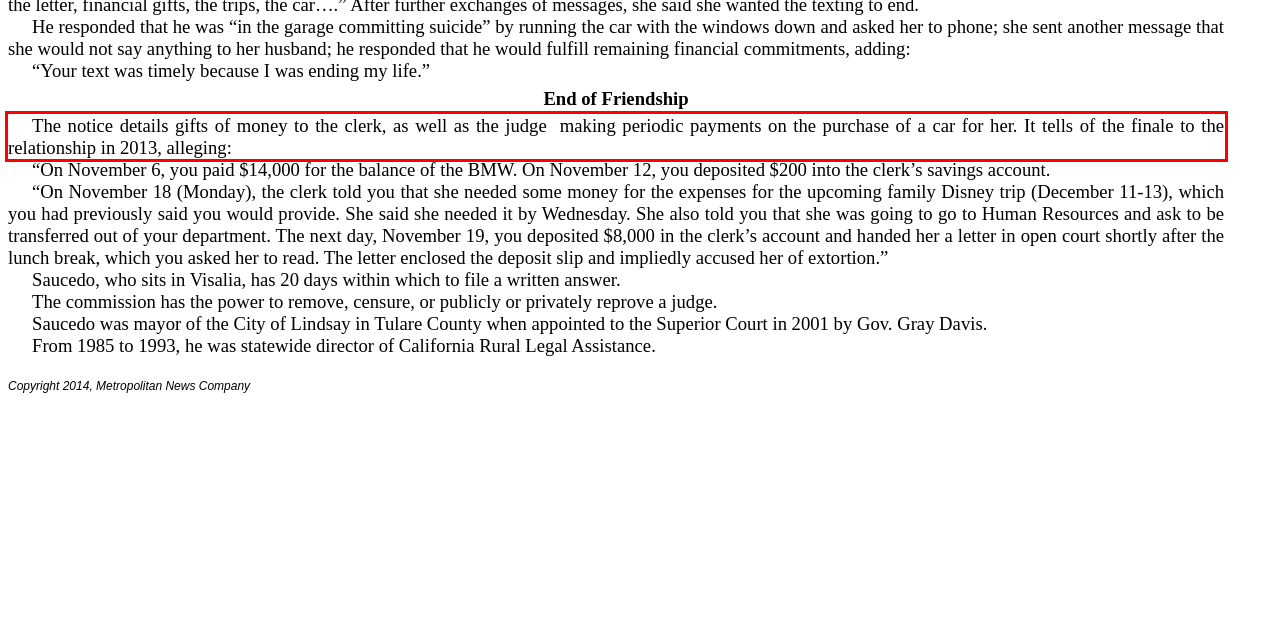Review the webpage screenshot provided, and perform OCR to extract the text from the red bounding box.

The notice details gifts of money to the clerk, as well as the judge making periodic payments on the purchase of a car for her. It tells of the finale to the relationship in 2013, alleging: